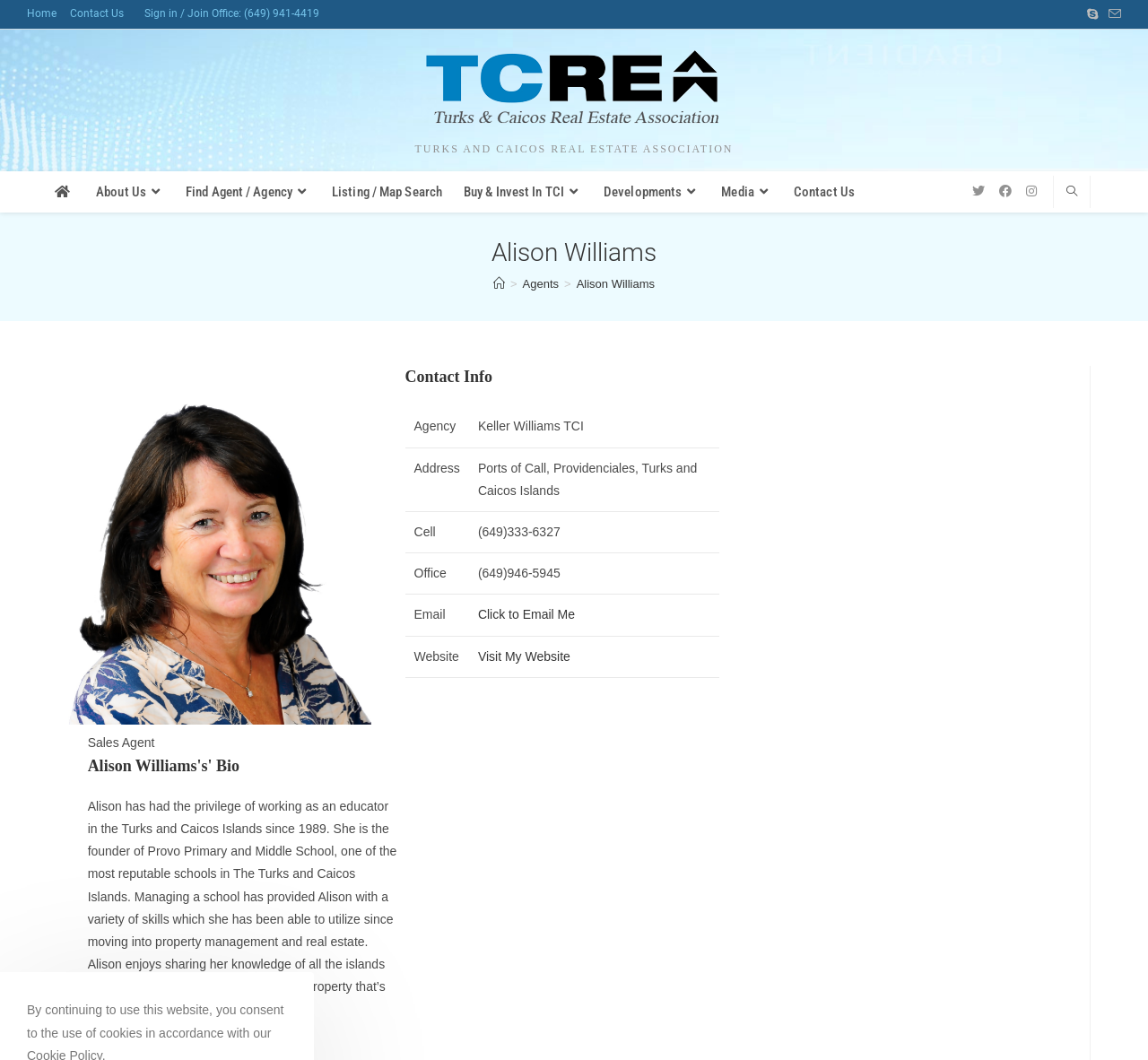Please identify the bounding box coordinates of the area I need to click to accomplish the following instruction: "Contact Alison Williams via email".

[0.416, 0.573, 0.501, 0.587]